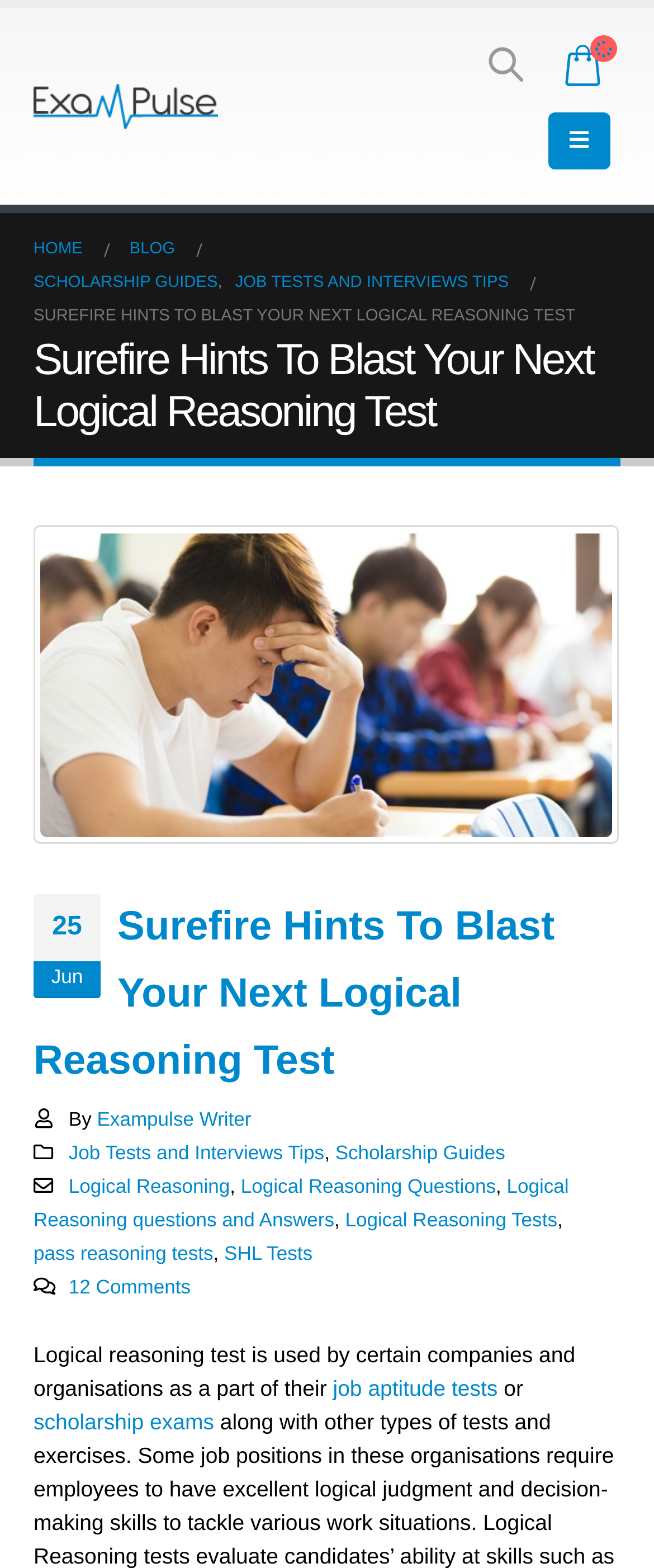Find the bounding box coordinates of the area to click in order to follow the instruction: "Go to the HOME page".

[0.051, 0.149, 0.126, 0.17]